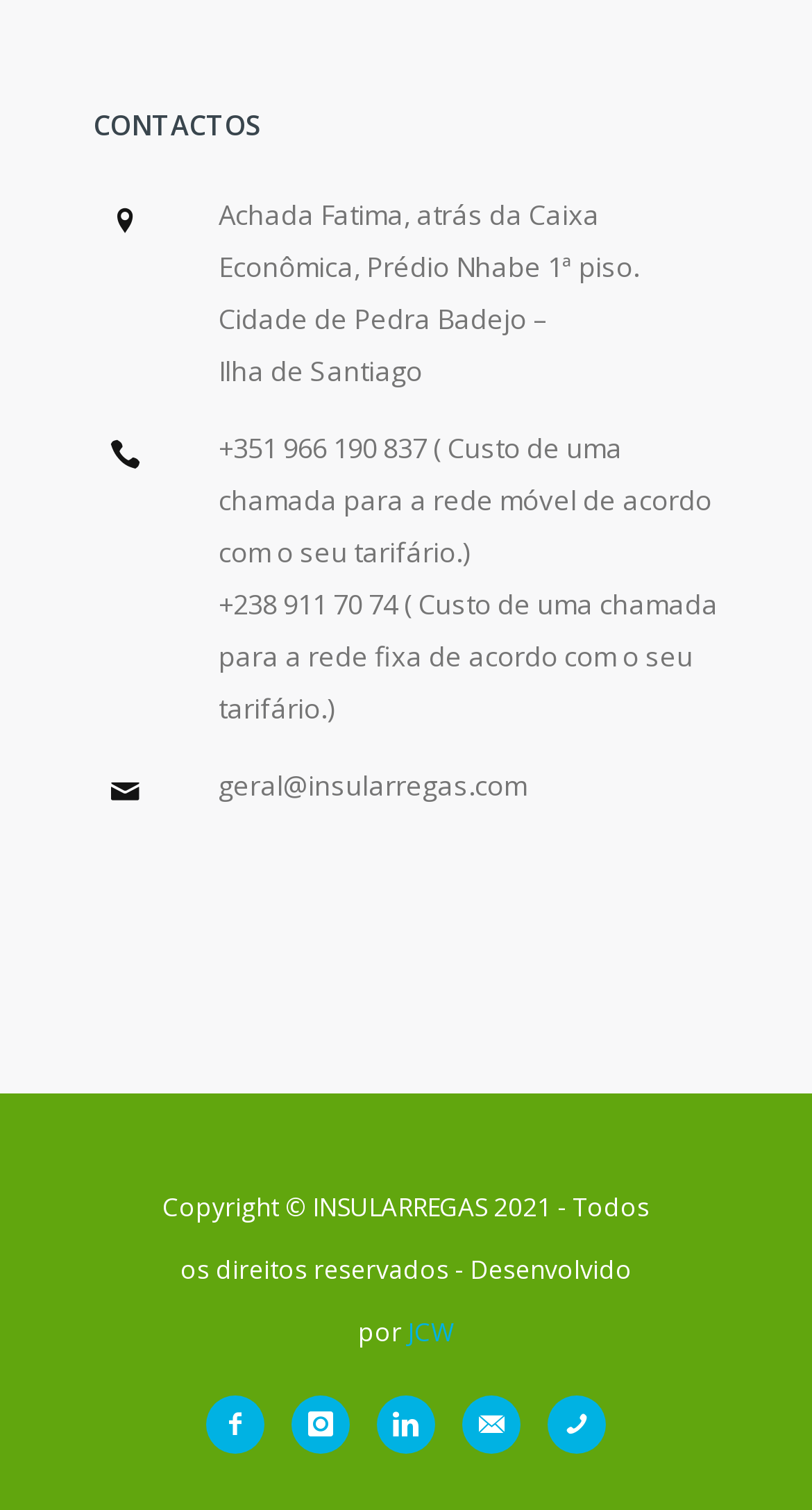Determine the bounding box coordinates of the UI element described by: "alt="HPWS"".

None